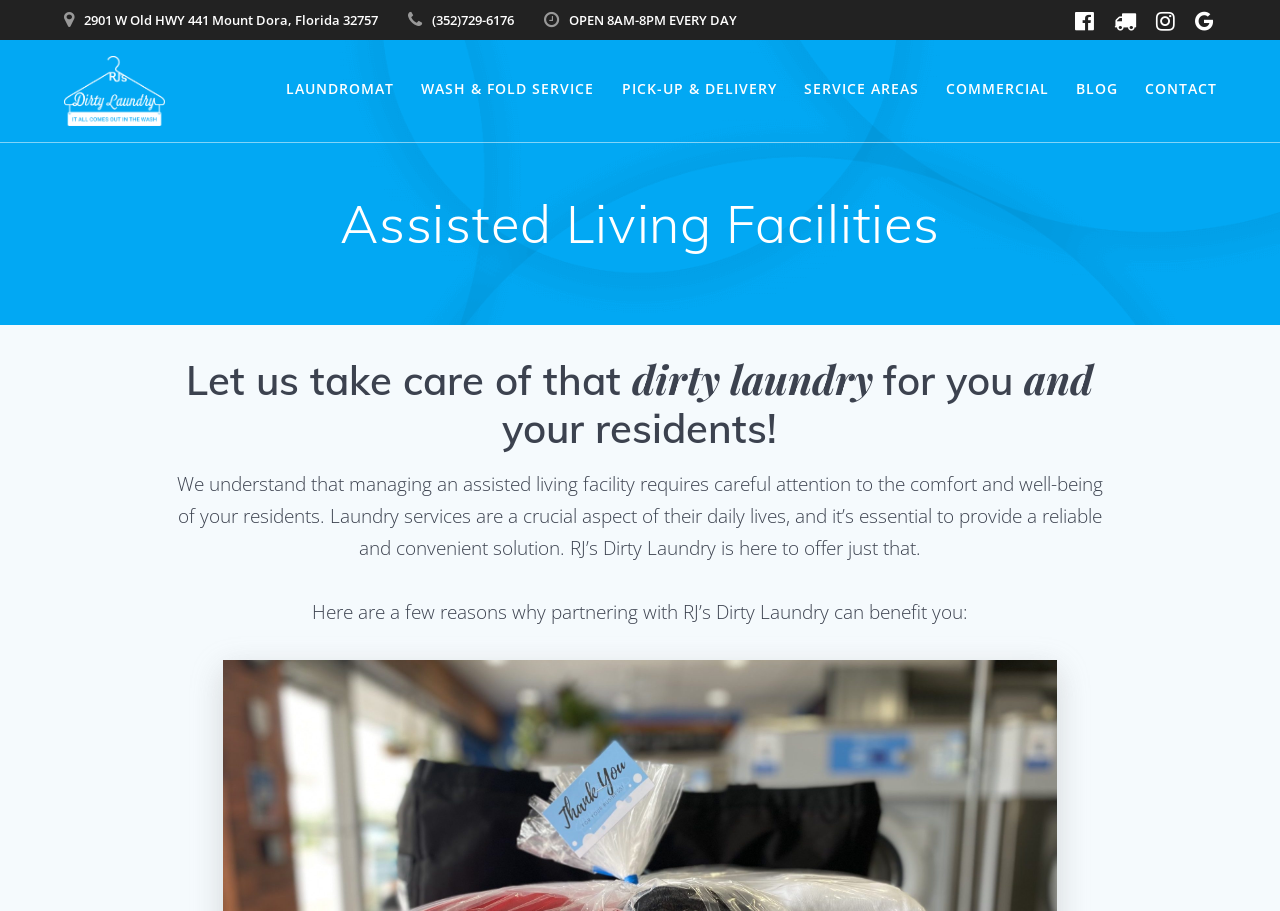Locate the bounding box coordinates of the area that needs to be clicked to fulfill the following instruction: "Check CONTACT information". The coordinates should be in the format of four float numbers between 0 and 1, namely [left, top, right, bottom].

[0.895, 0.086, 0.951, 0.114]